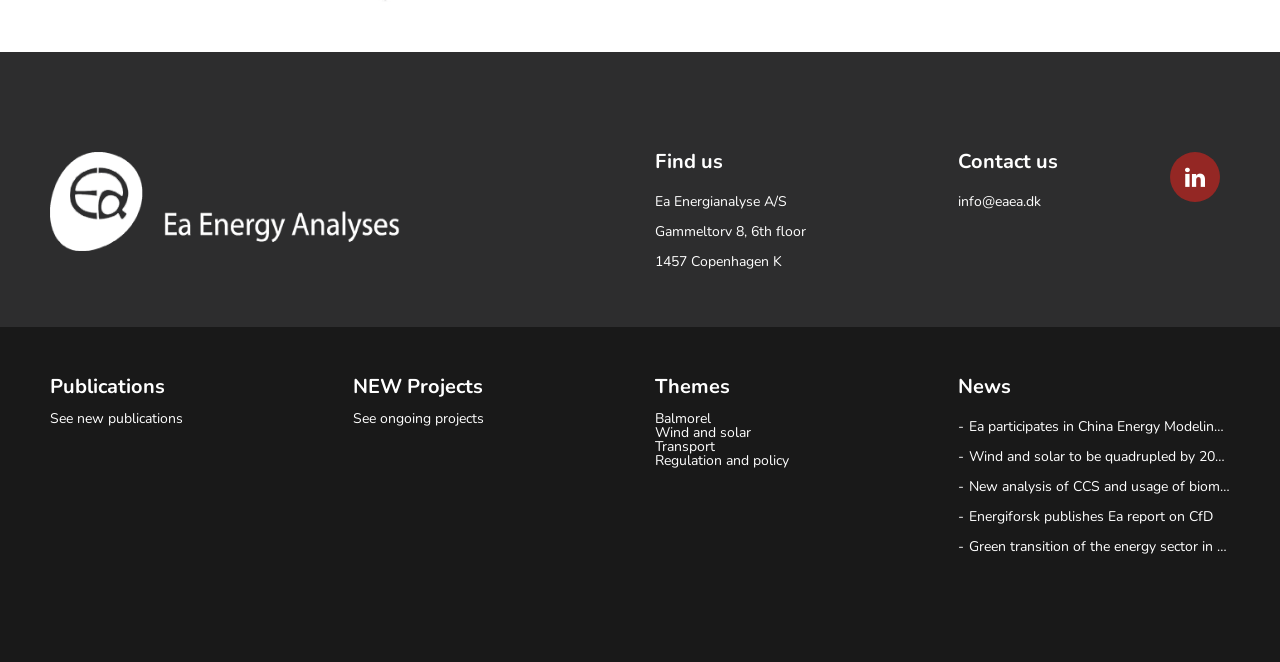Given the element description, predict the bounding box coordinates in the format (top-left x, top-left y, bottom-right x, bottom-right y). Make sure all values are between 0 and 1. Here is the element description: Regulation and policy

[0.512, 0.686, 0.725, 0.707]